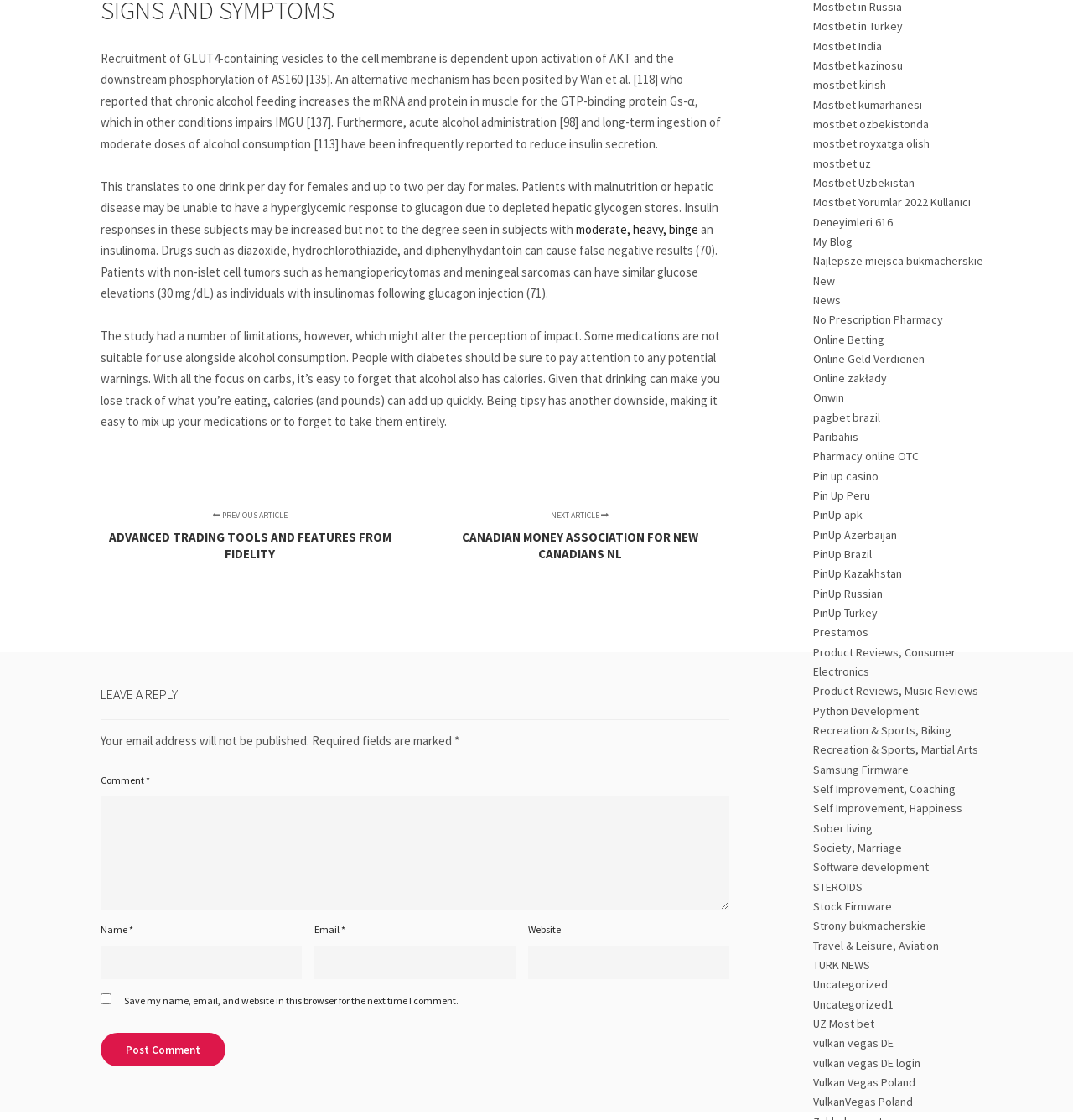Utilize the information from the image to answer the question in detail:
What is the function of the checkbox 'Save my name, email, and website in this browser for the next time I comment'?

The checkbox 'Save my name, email, and website in this browser for the next time I comment' allows users to save their information so that they do not have to re-enter it every time they want to leave a comment on the website.